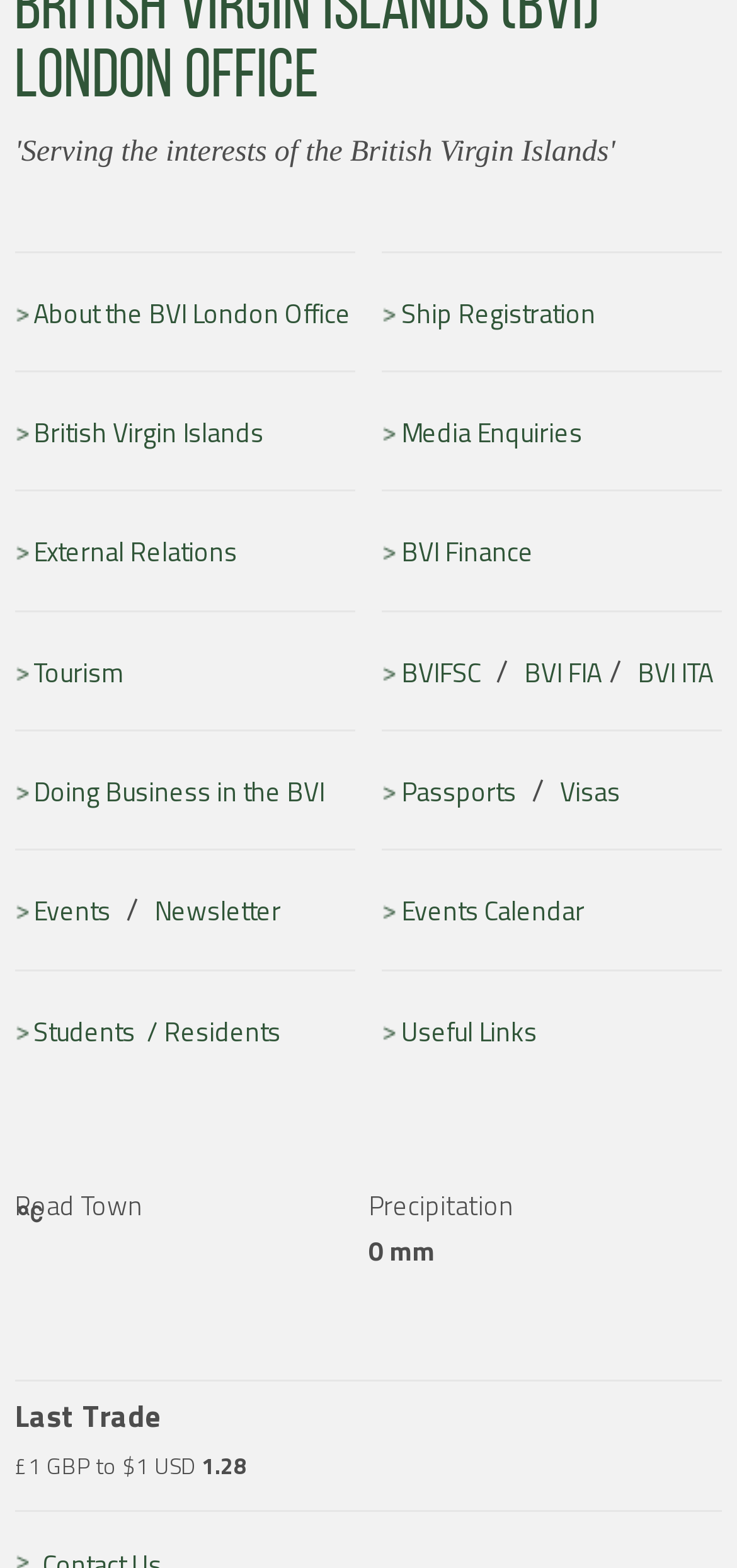Please answer the following question using a single word or phrase: 
What is the purpose of the 'Doing Business in the BVI' link?

To provide information on doing business in the BVI